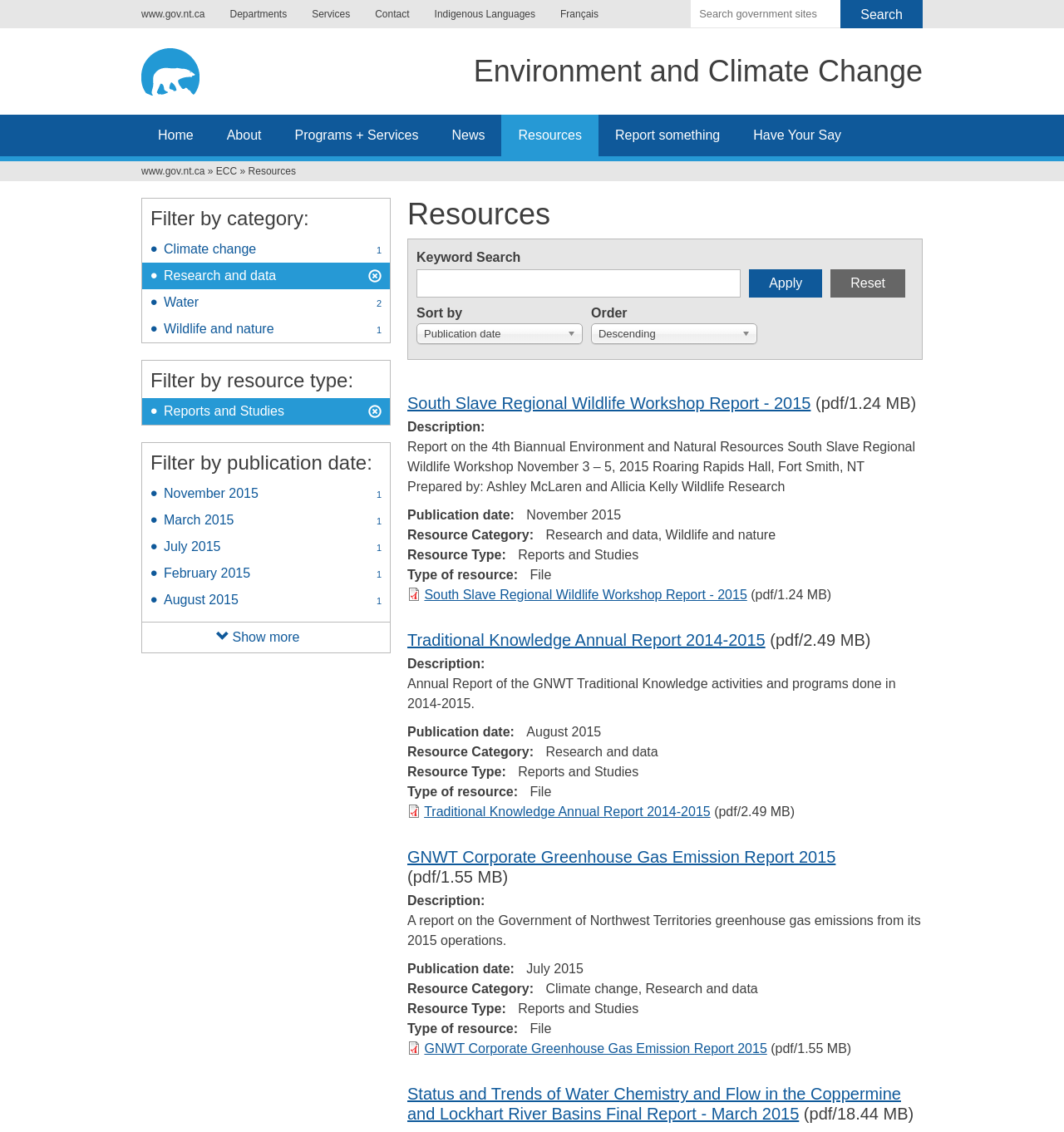What is the purpose of the 'Keyword Search' textbox?
Based on the image, answer the question with as much detail as possible.

The 'Keyword Search' textbox is located under the 'Resources' heading, and it is accompanied by a 'Sort by' dropdown and an 'Apply' button. This suggests that the purpose of the textbox is to search for resources based on keywords.